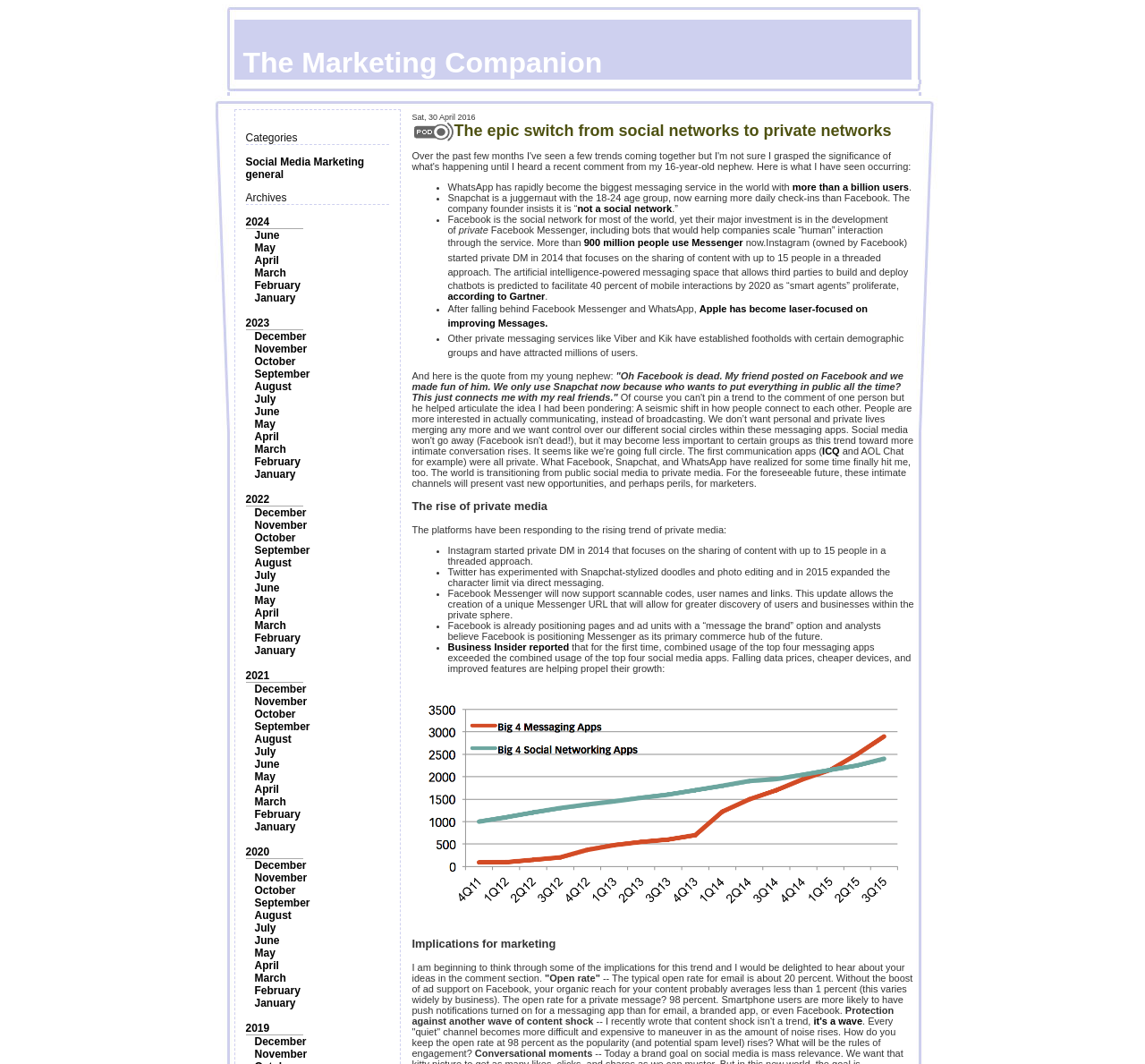Please provide a one-word or short phrase answer to the question:
What is the earliest year listed in the archives?

2019